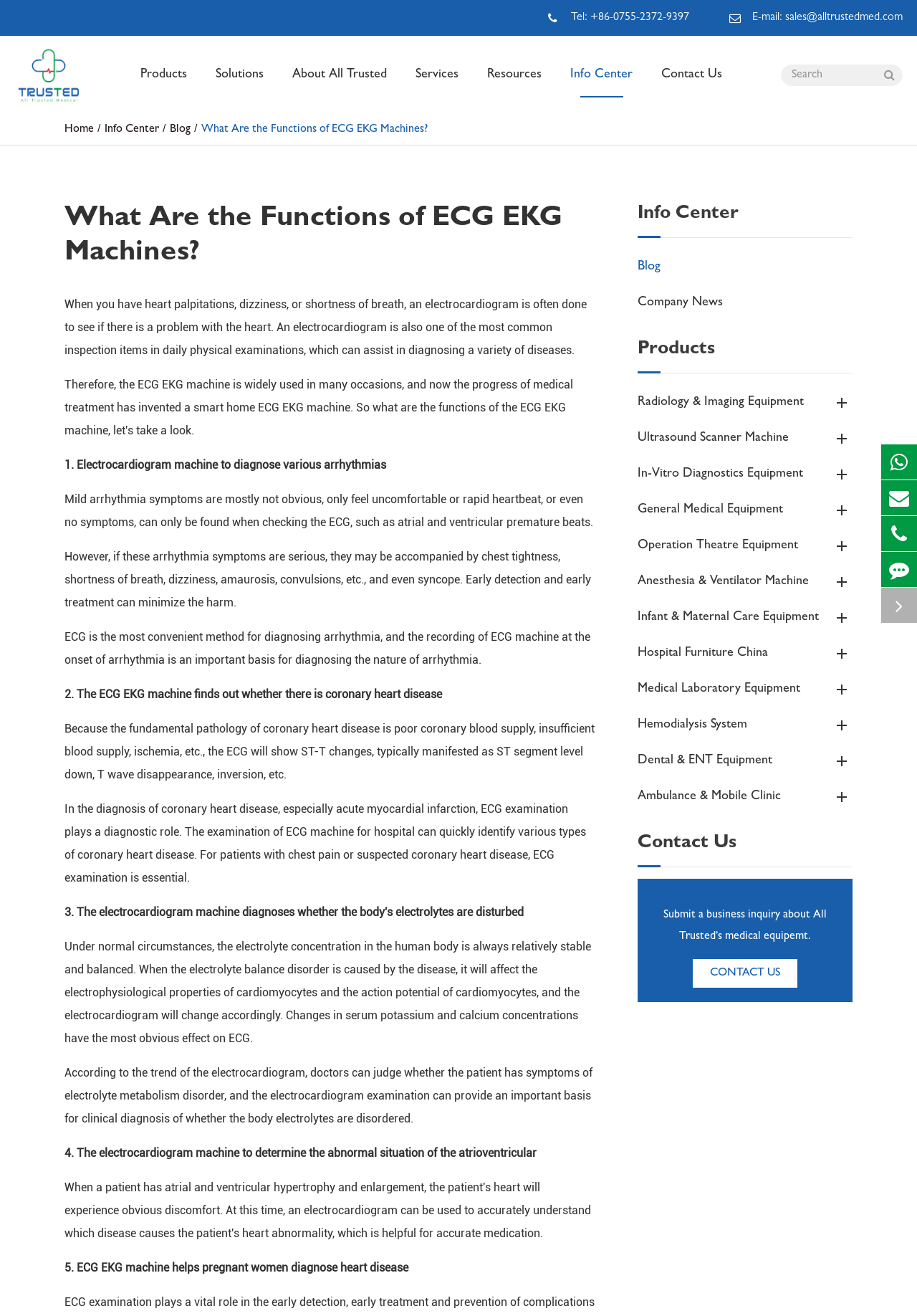Please determine the main heading text of this webpage.

What Are the Functions of ECG EKG Machines?